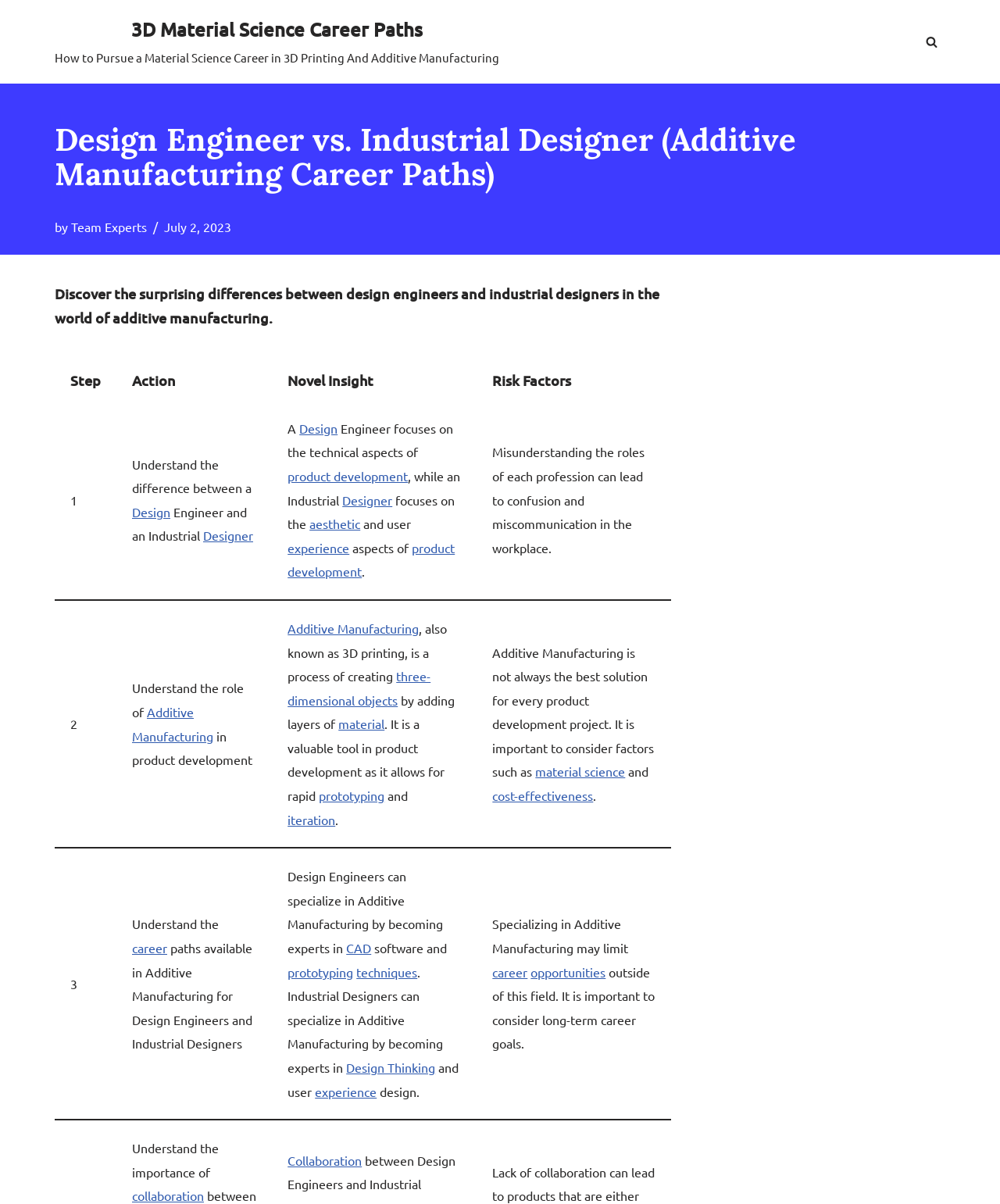Kindly determine the bounding box coordinates for the clickable area to achieve the given instruction: "Explore Additive Manufacturing career paths".

[0.116, 0.705, 0.272, 0.931]